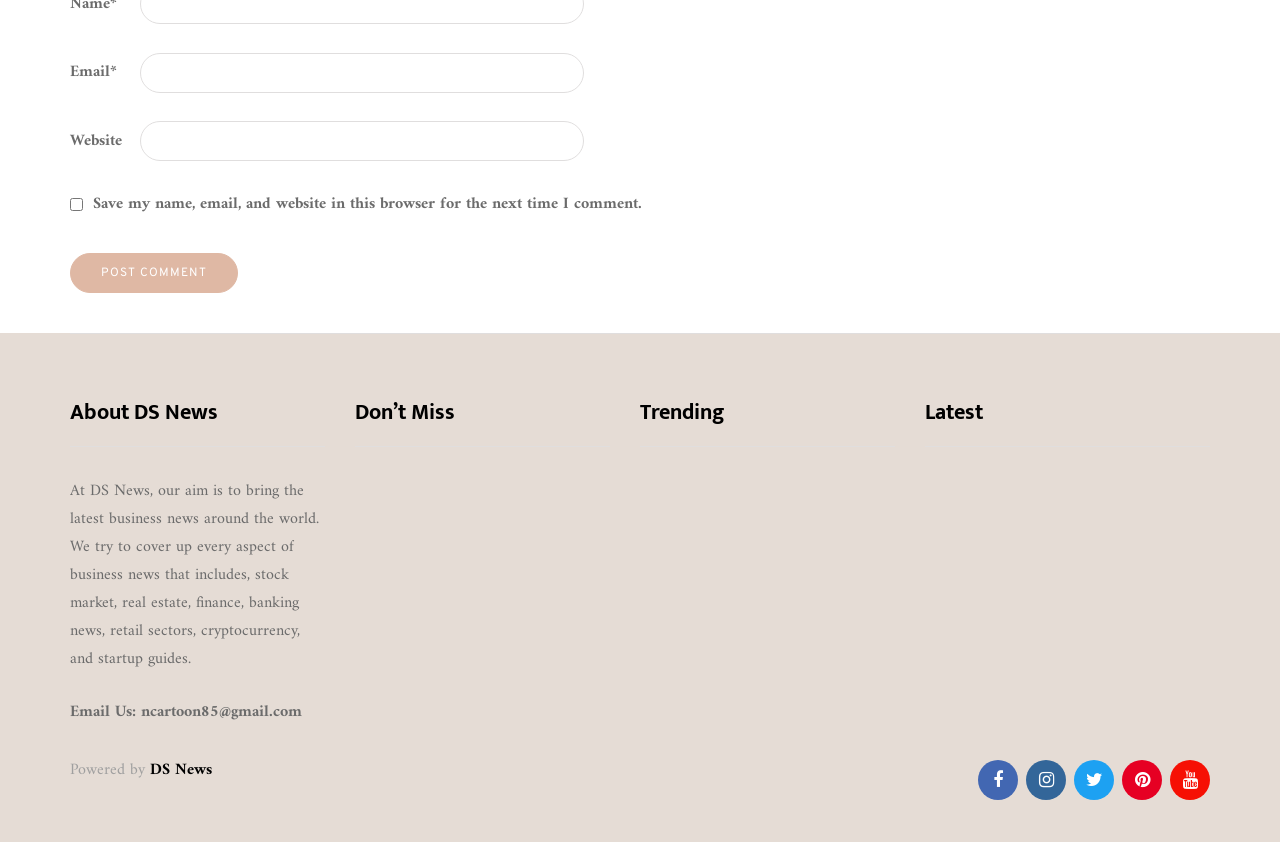Please identify the bounding box coordinates for the region that you need to click to follow this instruction: "Click the 'Post comment' button".

[0.055, 0.3, 0.186, 0.348]